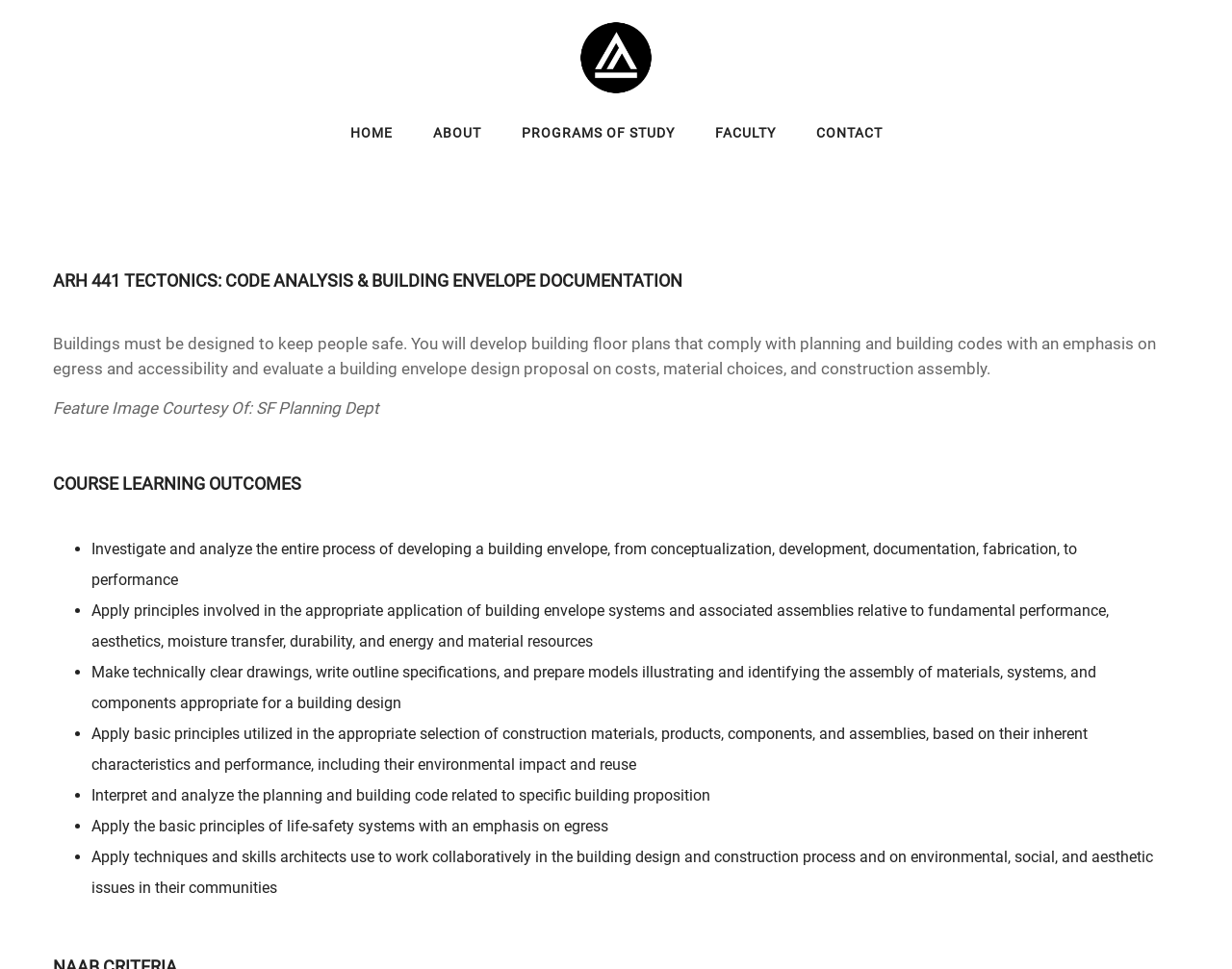Bounding box coordinates are specified in the format (top-left x, top-left y, bottom-right x, bottom-right y). All values are floating point numbers bounded between 0 and 1. Please provide the bounding box coordinate of the region this sentence describes: Programs of Study

[0.423, 0.129, 0.547, 0.145]